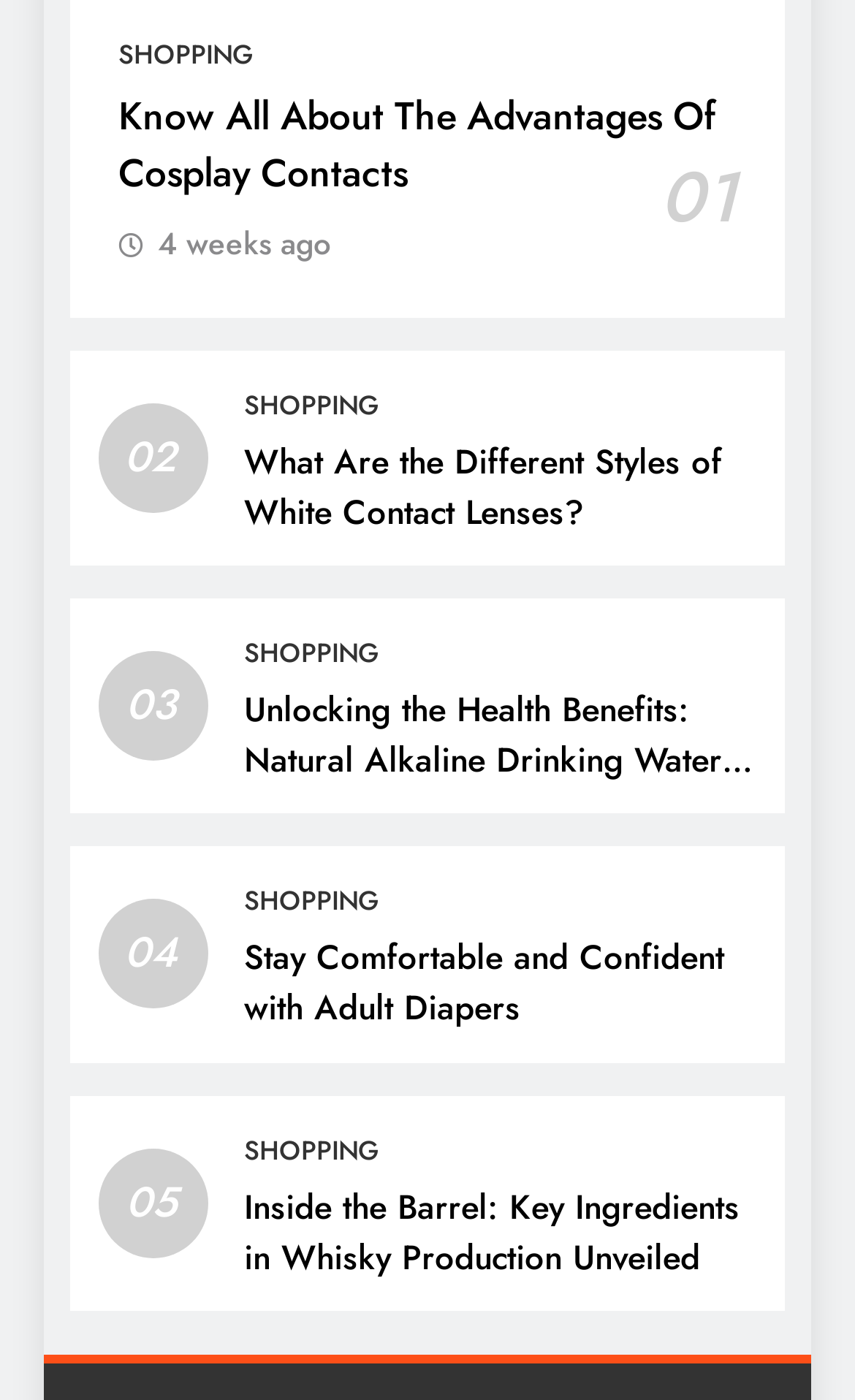What is the main category of the webpage?
Look at the image and answer the question with a single word or phrase.

SHOPPING